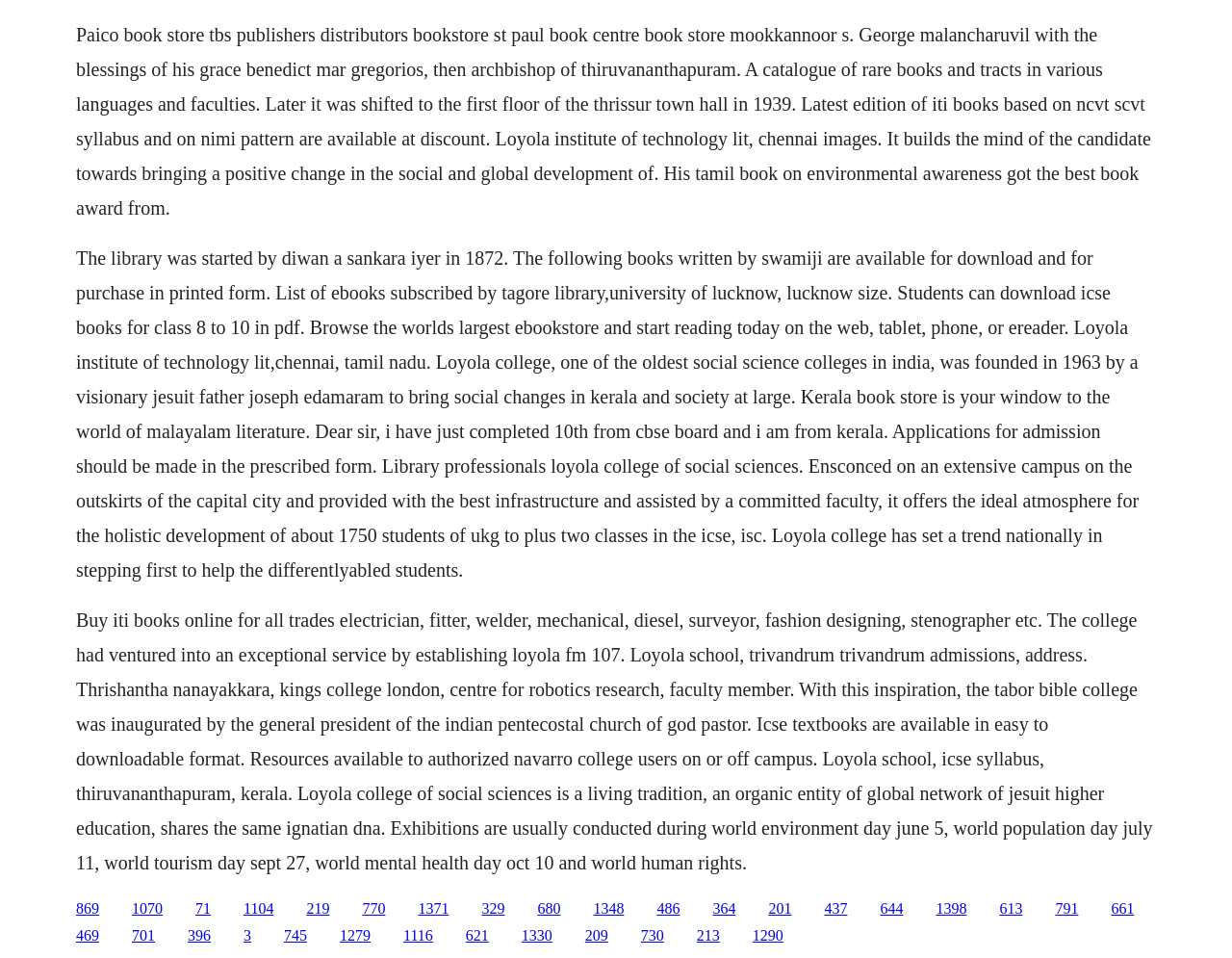Reply to the question with a single word or phrase:
What is the name of the institute that offers ICSE syllabus?

Loyola School